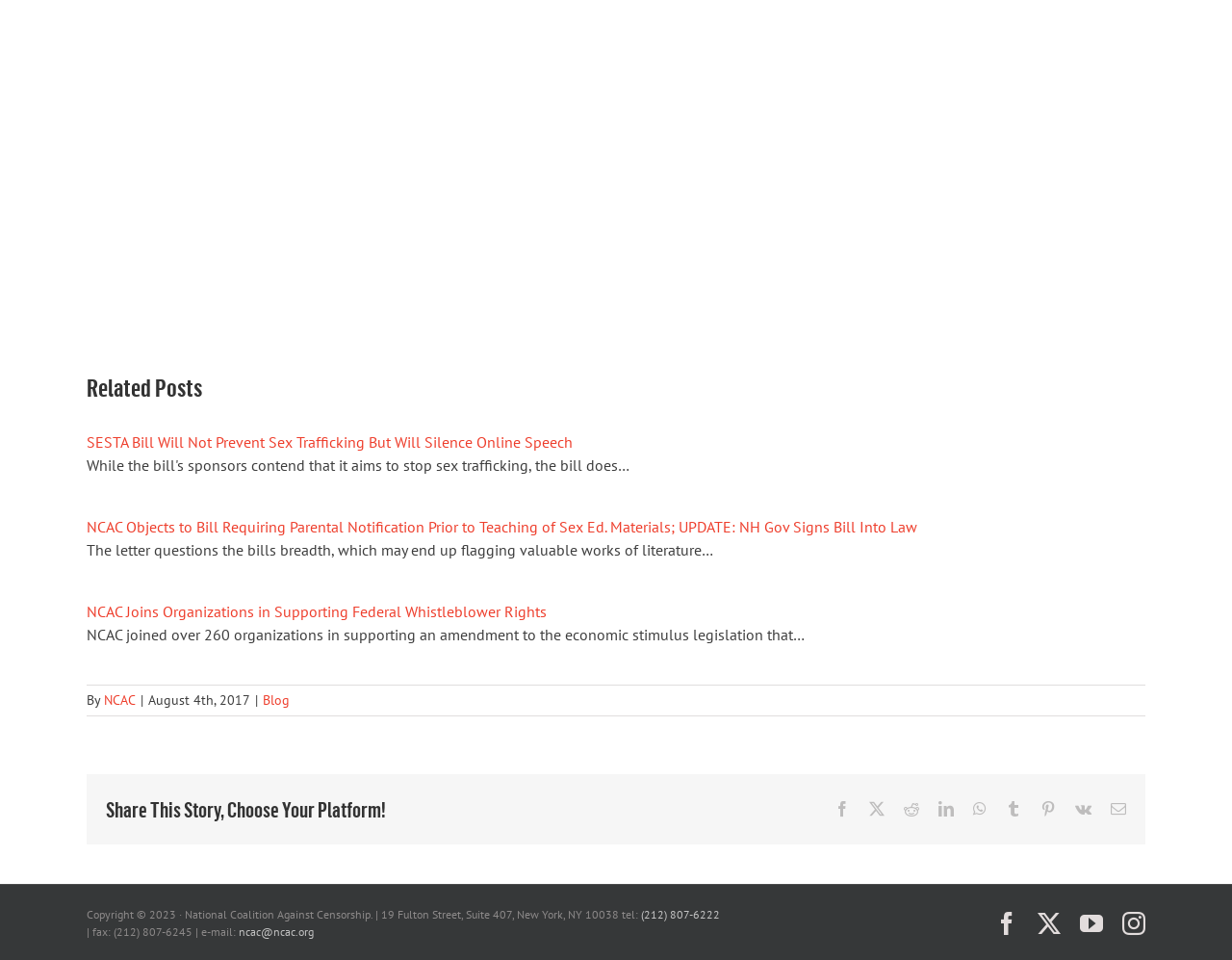Given the element description: "Instagram", predict the bounding box coordinates of the UI element it refers to, using four float numbers between 0 and 1, i.e., [left, top, right, bottom].

[0.911, 0.949, 0.93, 0.974]